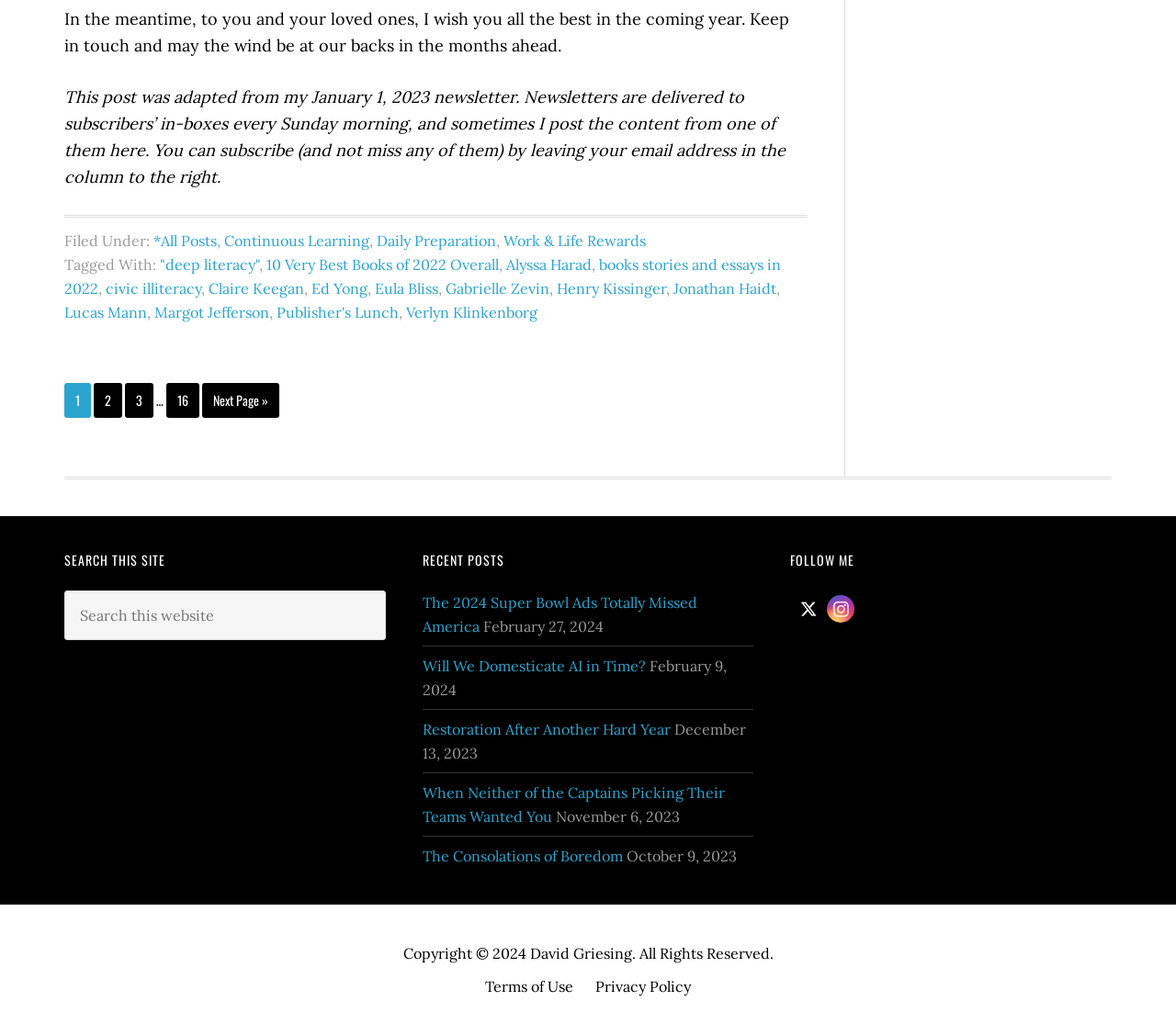Locate the UI element described by Next Page » and provide its bounding box coordinates. Use the format (top-left x, top-left y, bottom-right x, bottom-right y) with all values as floating point numbers between 0 and 1.

[0.172, 0.37, 0.238, 0.404]